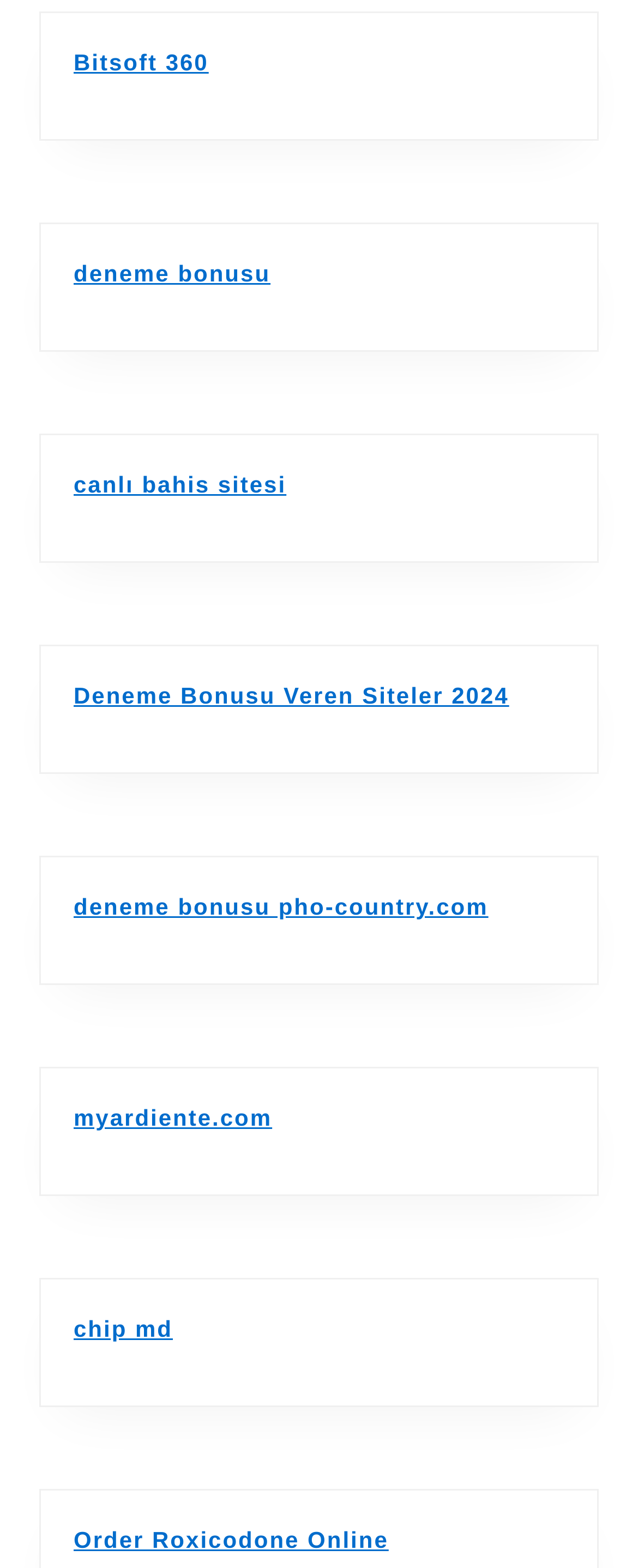Pinpoint the bounding box coordinates of the area that must be clicked to complete this instruction: "Open deneme bonusu pho-country.com".

[0.115, 0.57, 0.765, 0.586]